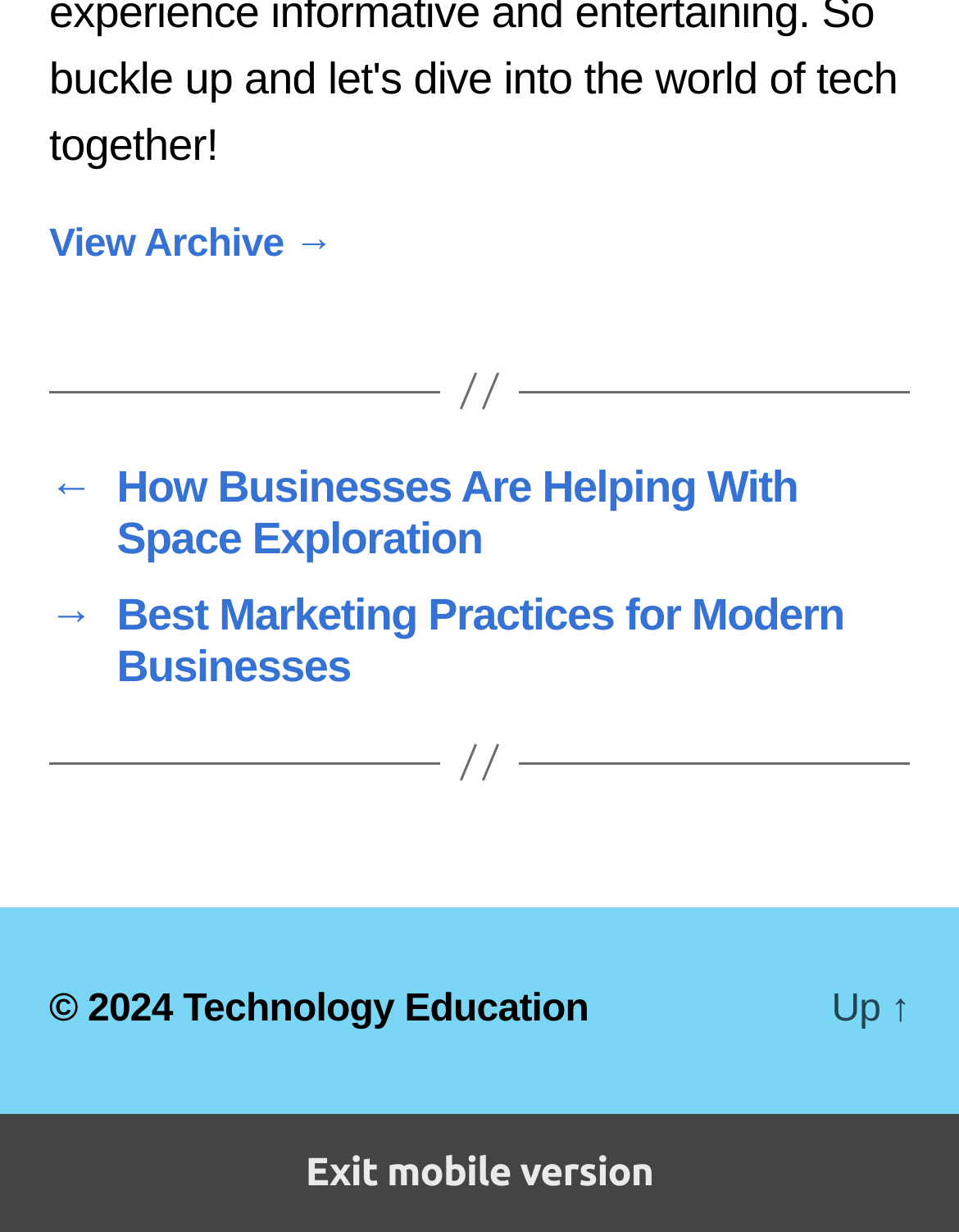What is the copyright year?
Look at the screenshot and respond with a single word or phrase.

2024